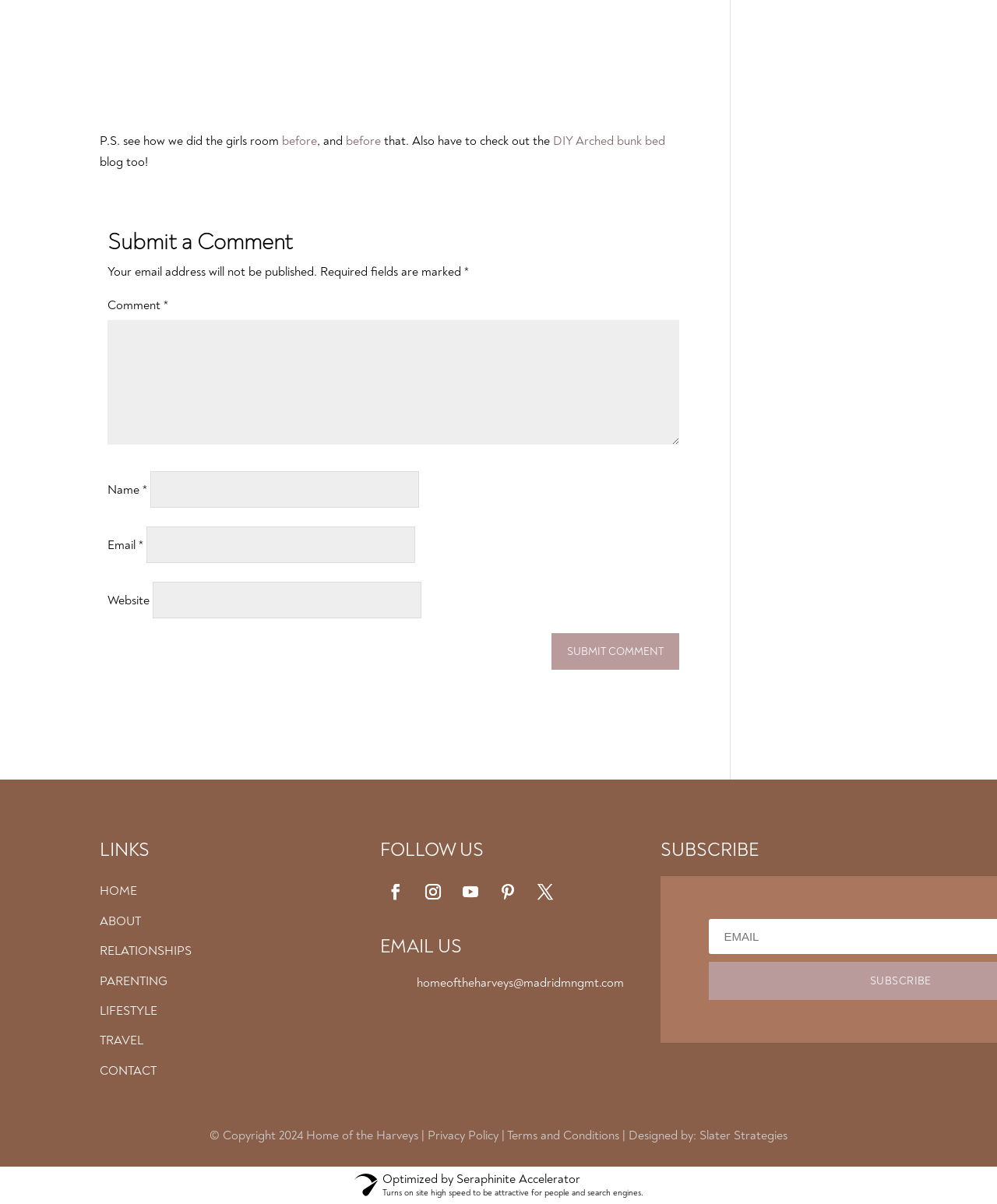Please provide a one-word or short phrase answer to the question:
How can users follow the website on social media?

Through Facebook, Instagram, etc.